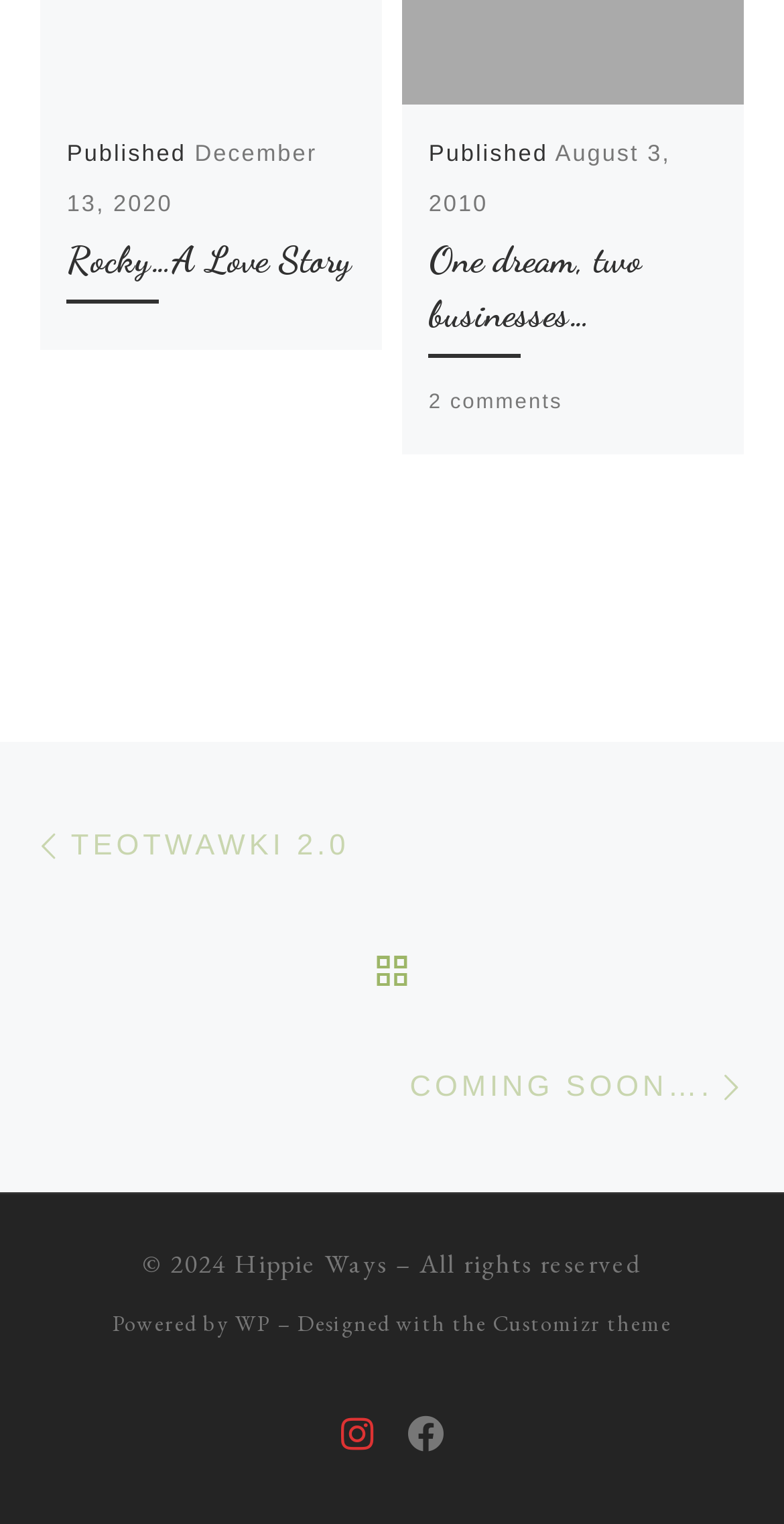Provide the bounding box coordinates of the area you need to click to execute the following instruction: "Go back to post list".

[0.471, 0.595, 0.529, 0.675]